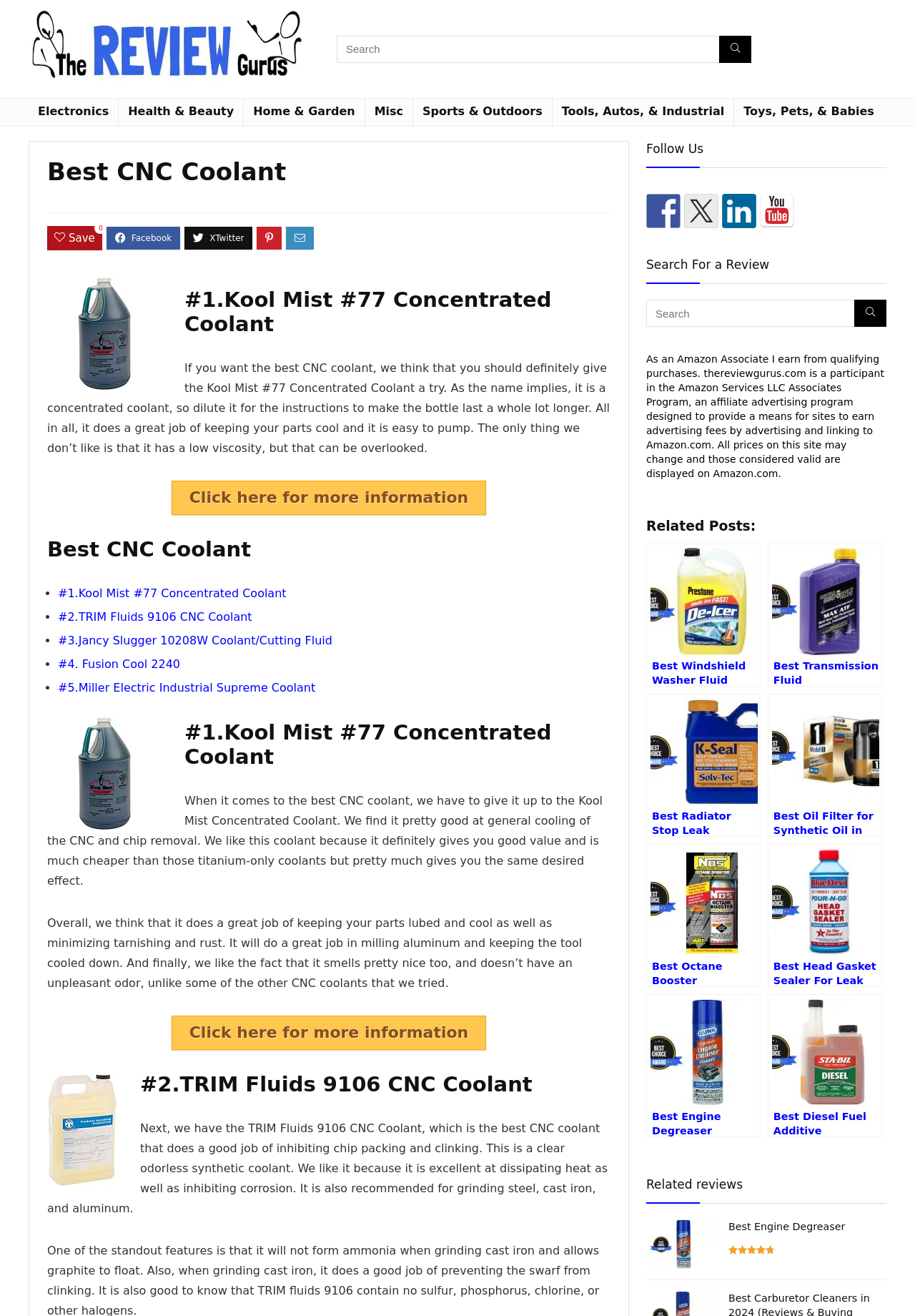Locate the bounding box coordinates of the region to be clicked to comply with the following instruction: "View the best windshield washer fluid review". The coordinates must be four float numbers between 0 and 1, in the form [left, top, right, bottom].

[0.706, 0.413, 0.831, 0.522]